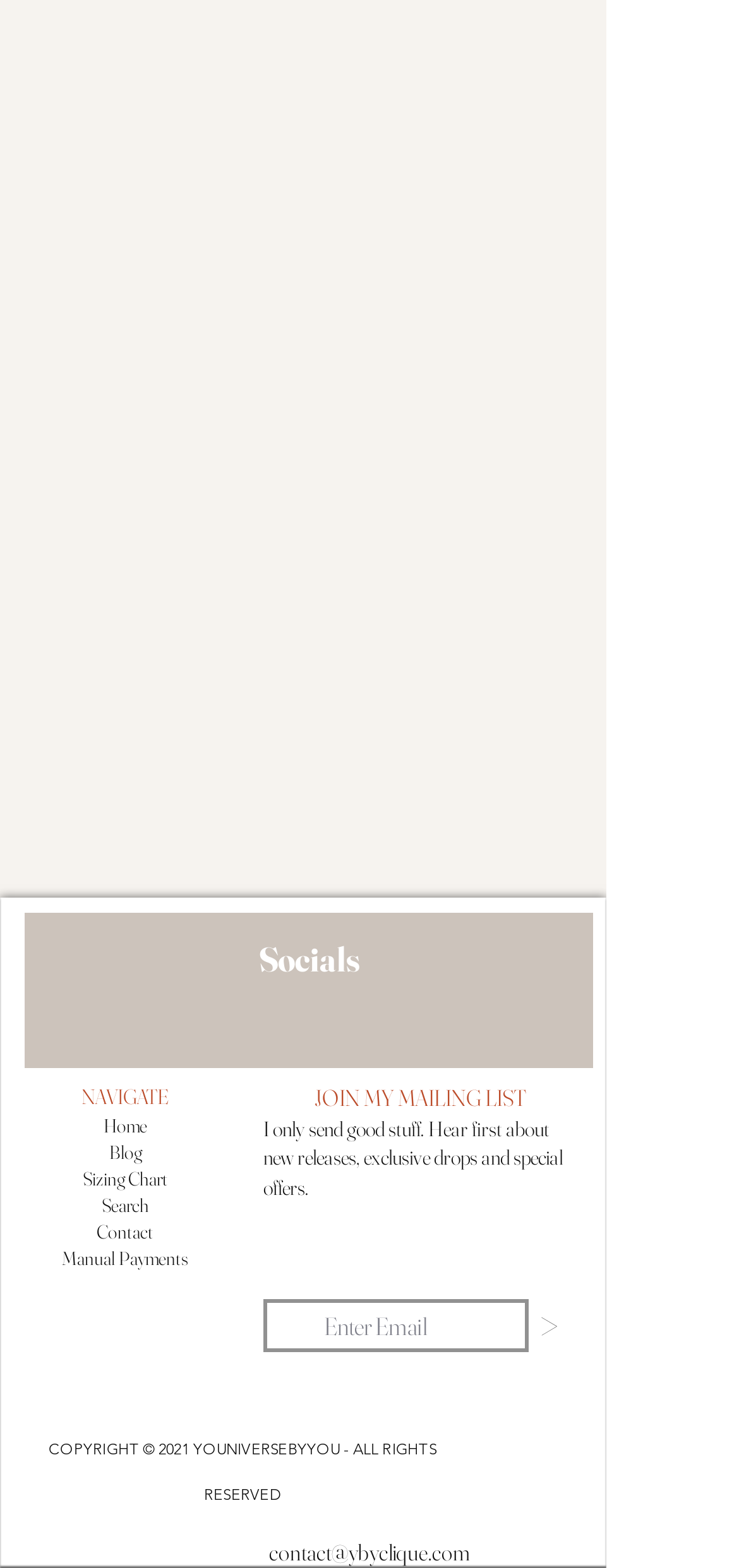Where is the copyright information located?
Utilize the information in the image to give a detailed answer to the question.

The copyright information is located at the bottom of the webpage, with a bounding box of [0.066, 0.919, 0.591, 0.958], and it reads 'COPYRIGHT © 2021 YOUNIVERSEBYYOU - ALL RIGHTS RESERVED'.